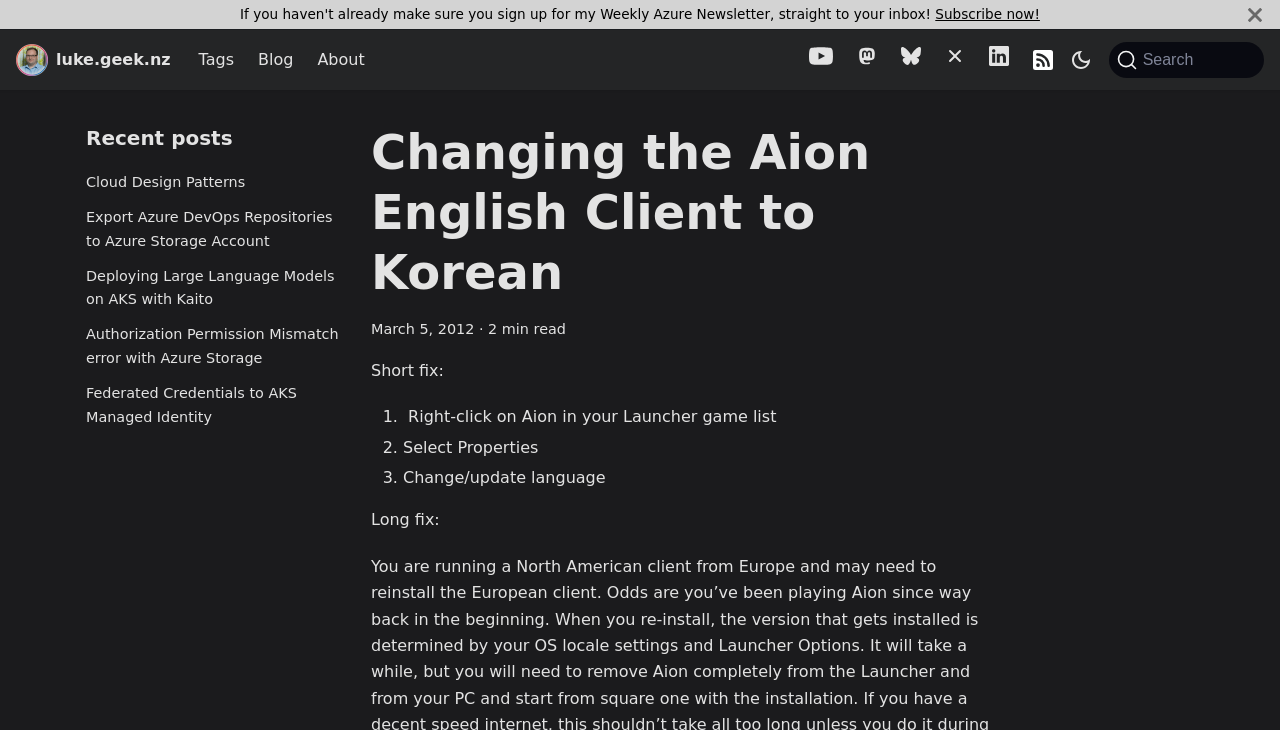What is the navigation section below the main heading?
Based on the image, provide a one-word or brief-phrase response.

Blog recent posts navigation